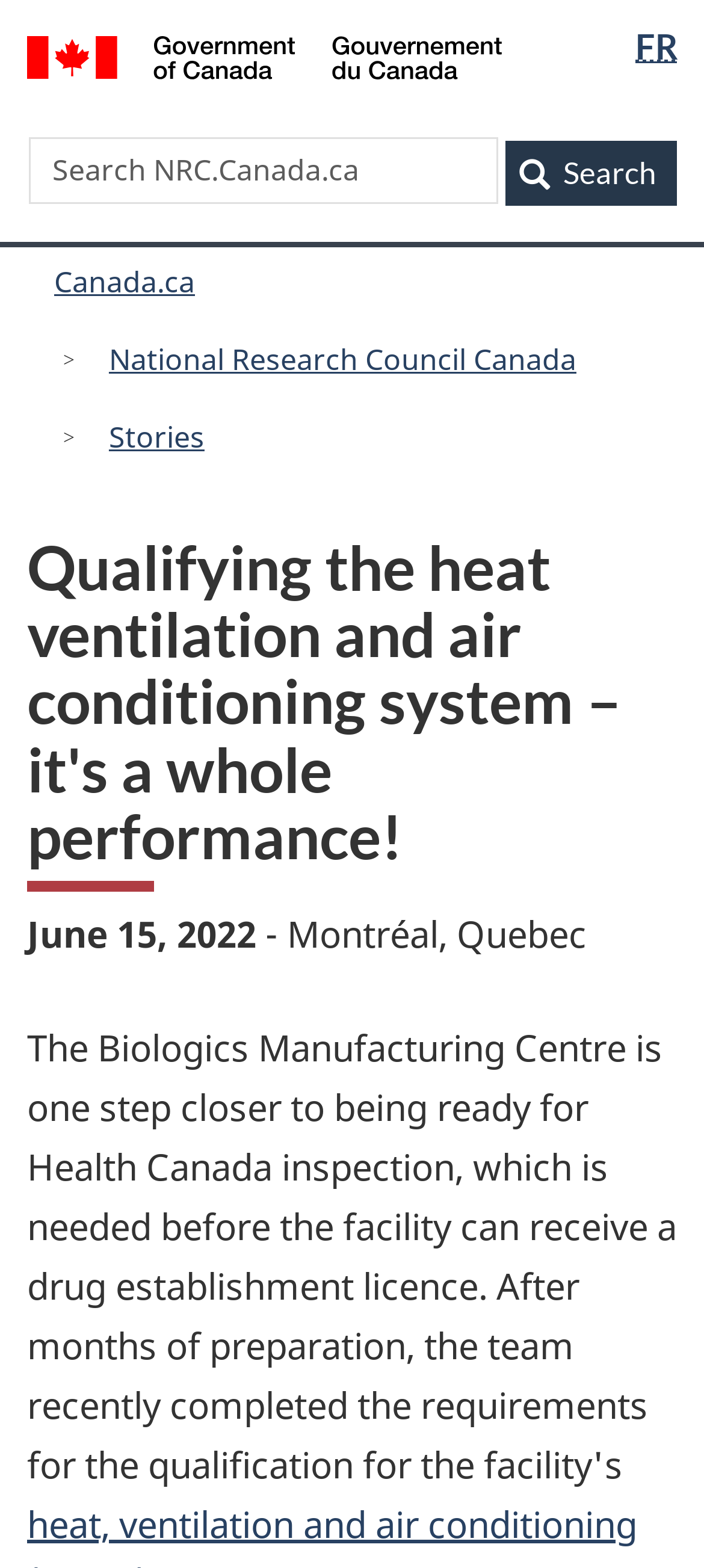What is the topic of the main article?
Using the information from the image, give a concise answer in one word or a short phrase.

Heat ventilation and air conditioning system